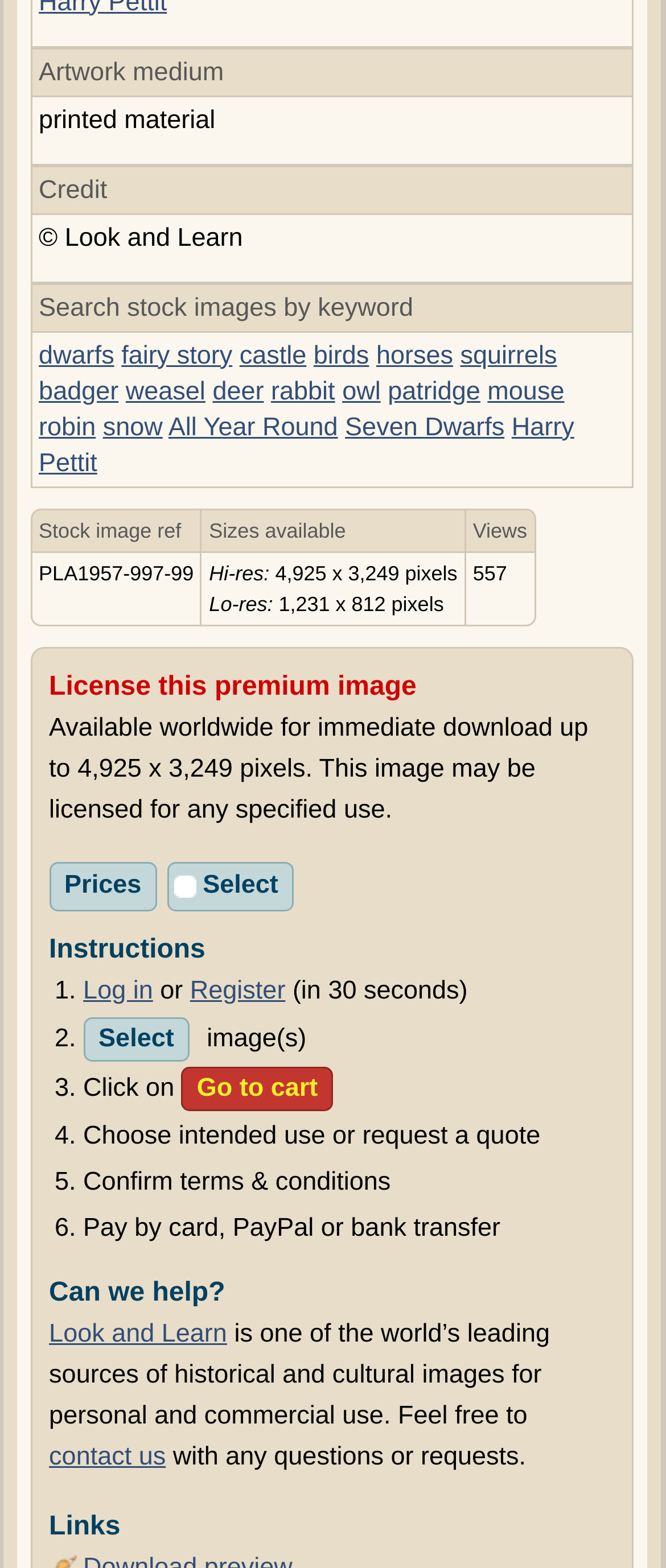What is the artwork medium?
Relying on the image, give a concise answer in one word or a brief phrase.

printed material